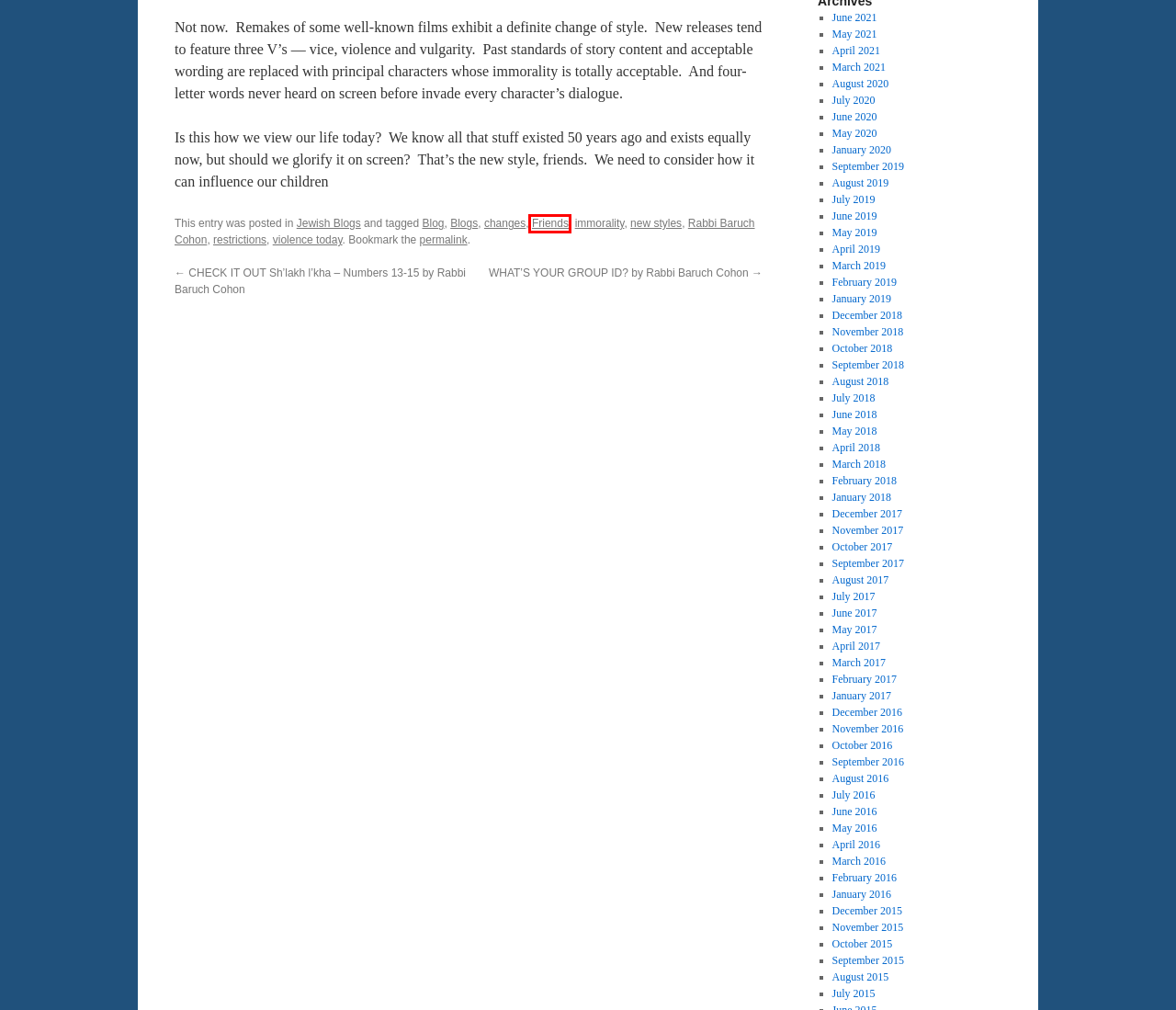Analyze the given webpage screenshot and identify the UI element within the red bounding box. Select the webpage description that best matches what you expect the new webpage to look like after clicking the element. Here are the candidates:
A. May, 2021 | BARUCH COHON BLOG
B. changes | BARUCH COHON BLOG
C. January, 2019 | BARUCH COHON BLOG
D. Friends | BARUCH COHON BLOG
E. January, 2020 | BARUCH COHON BLOG
F. January, 2017 | BARUCH COHON BLOG
G. June, 2016 | BARUCH COHON BLOG
H. May, 2019 | BARUCH COHON BLOG

D